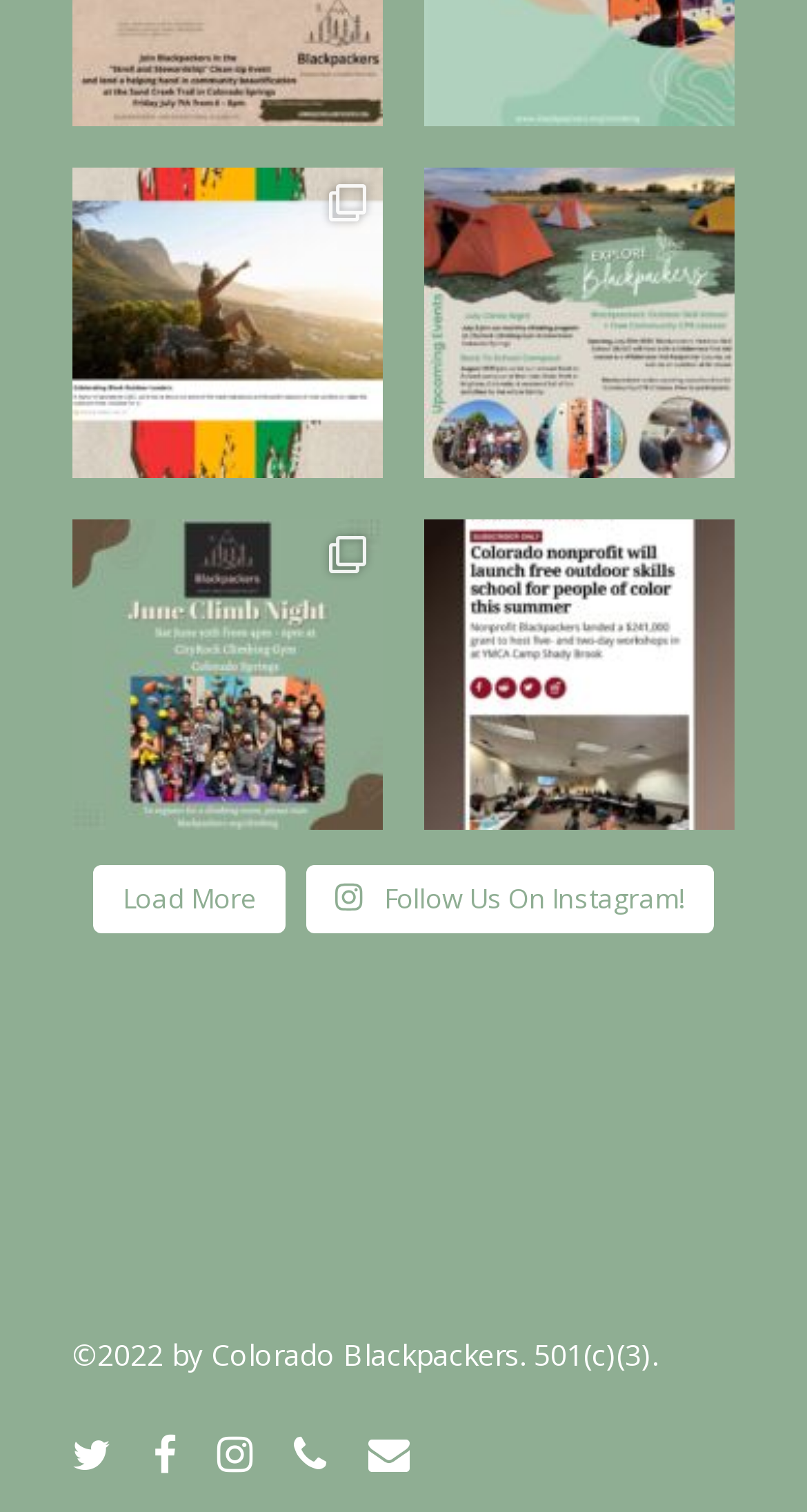Find and indicate the bounding box coordinates of the region you should select to follow the given instruction: "Explore Blackpackers' events this summer".

[0.526, 0.111, 0.91, 0.316]